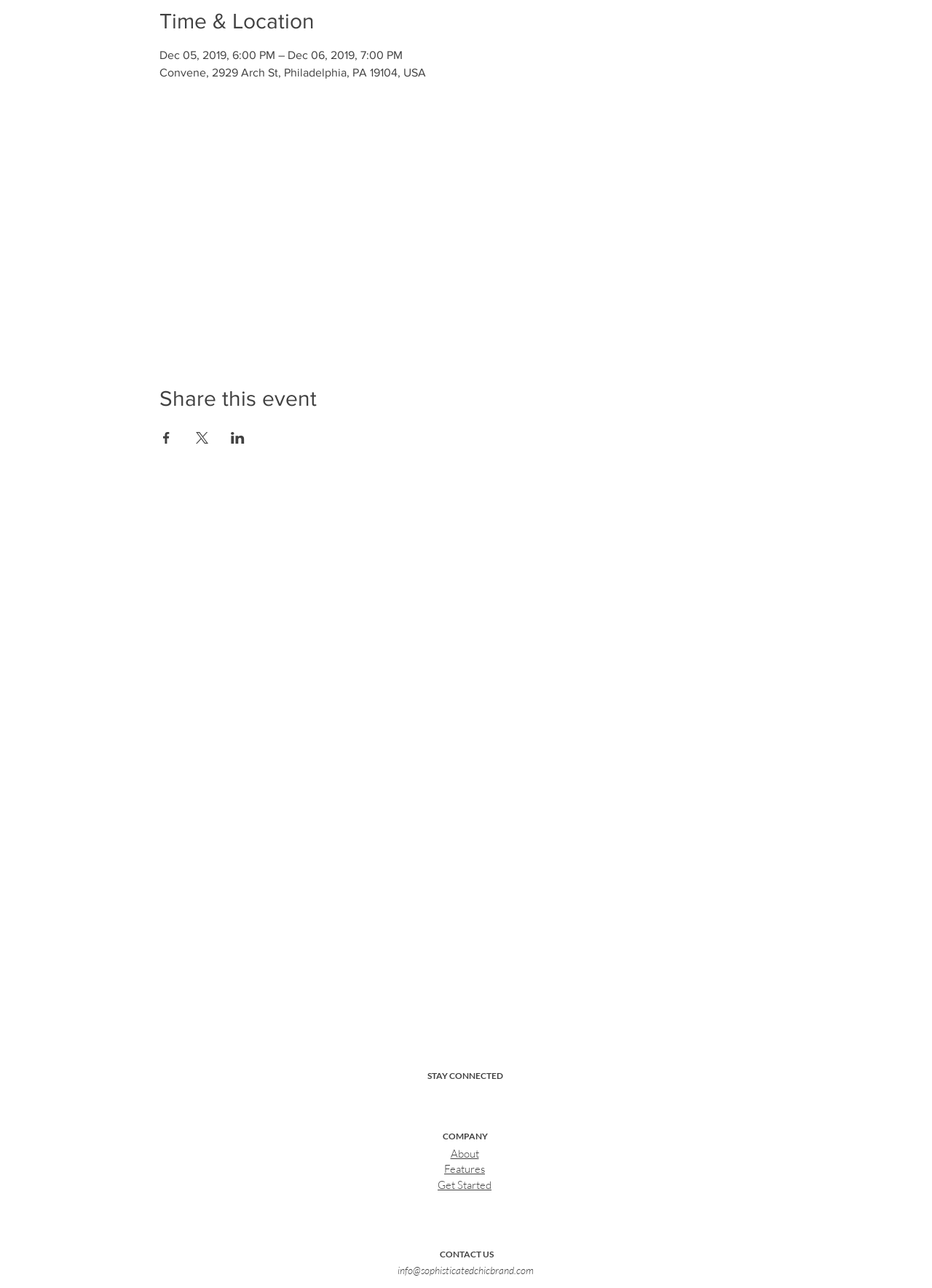How many main sections are there?
We need a detailed and exhaustive answer to the question. Please elaborate.

The main sections can be identified by the heading elements. There are four main sections: 'Time & Location', 'STAY CONNECTED', 'COMPANY', and 'CONTACT US'.